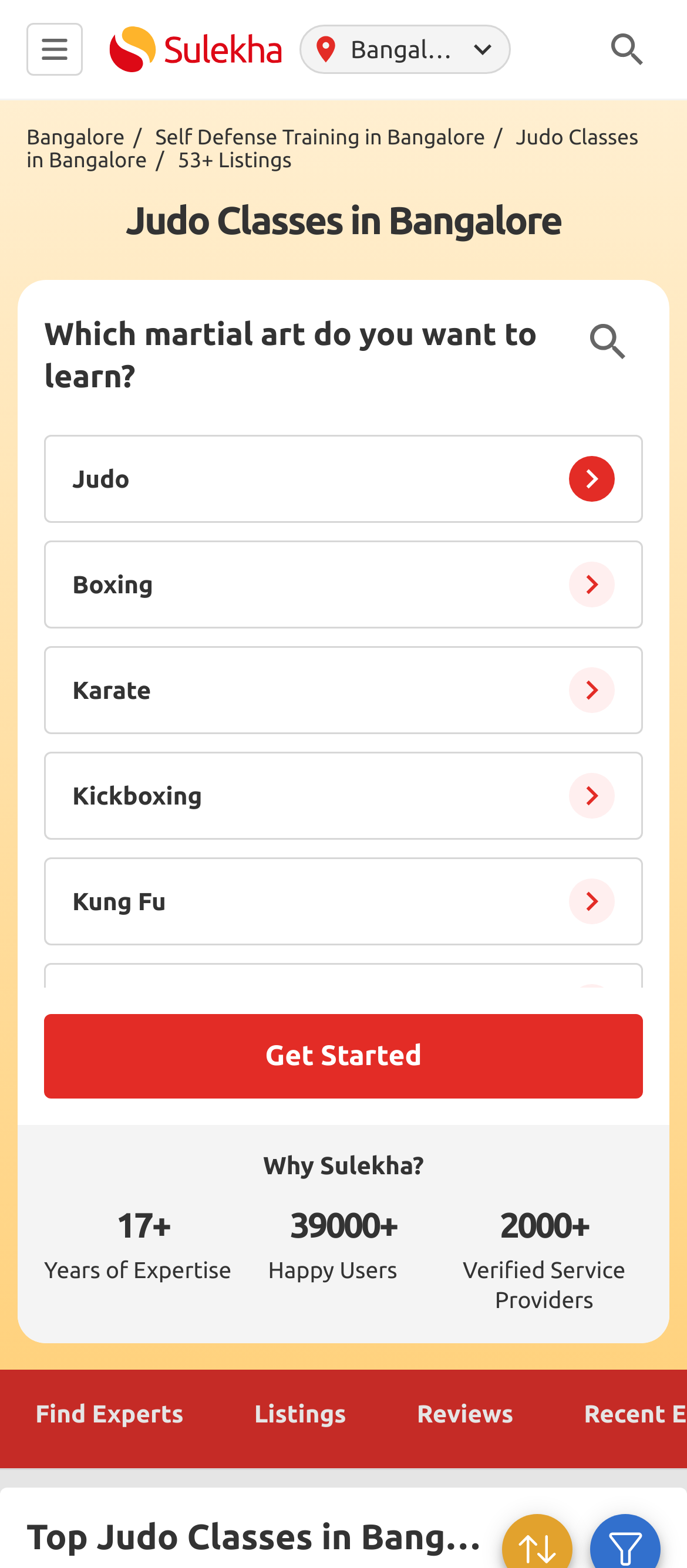Indicate the bounding box coordinates of the element that needs to be clicked to satisfy the following instruction: "Add Aessoa Deep with Lidocaine to wishlist". The coordinates should be four float numbers between 0 and 1, i.e., [left, top, right, bottom].

None